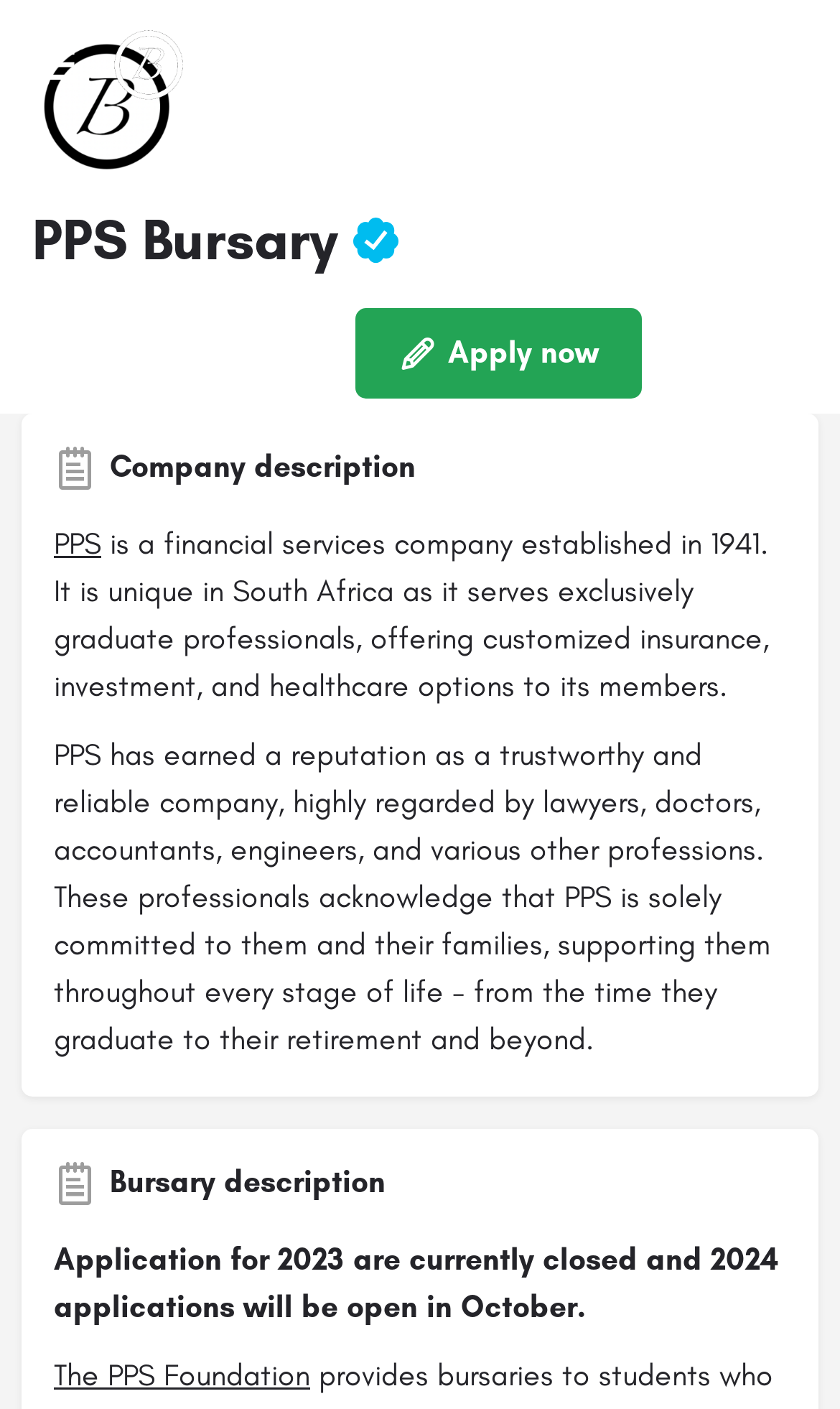What is the name of the foundation associated with PPS?
Look at the image and answer the question using a single word or phrase.

The PPS Foundation